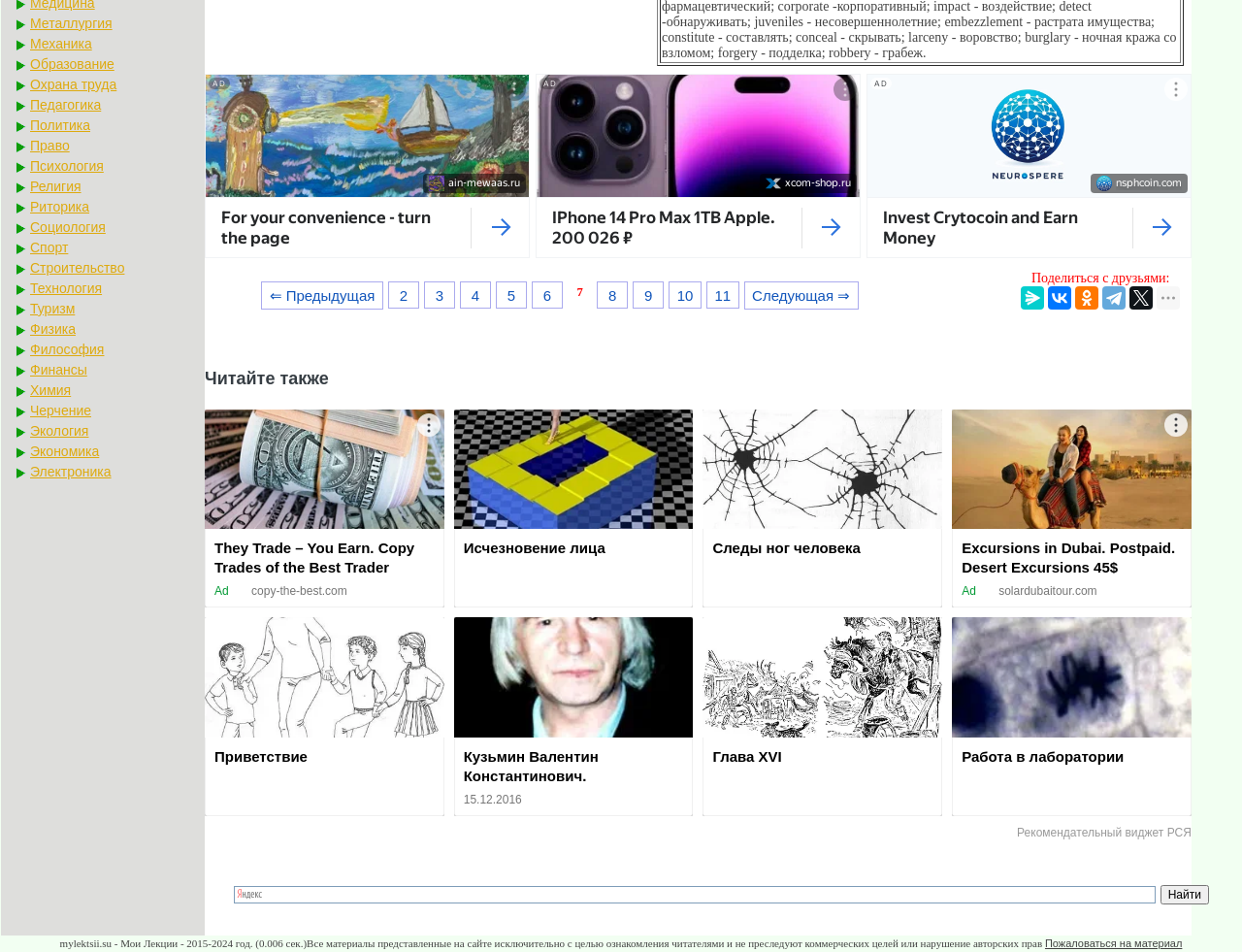Please determine the bounding box of the UI element that matches this description: Экономика. The coordinates should be given as (top-left x, top-left y, bottom-right x, bottom-right y), with all values between 0 and 1.

[0.011, 0.465, 0.159, 0.483]